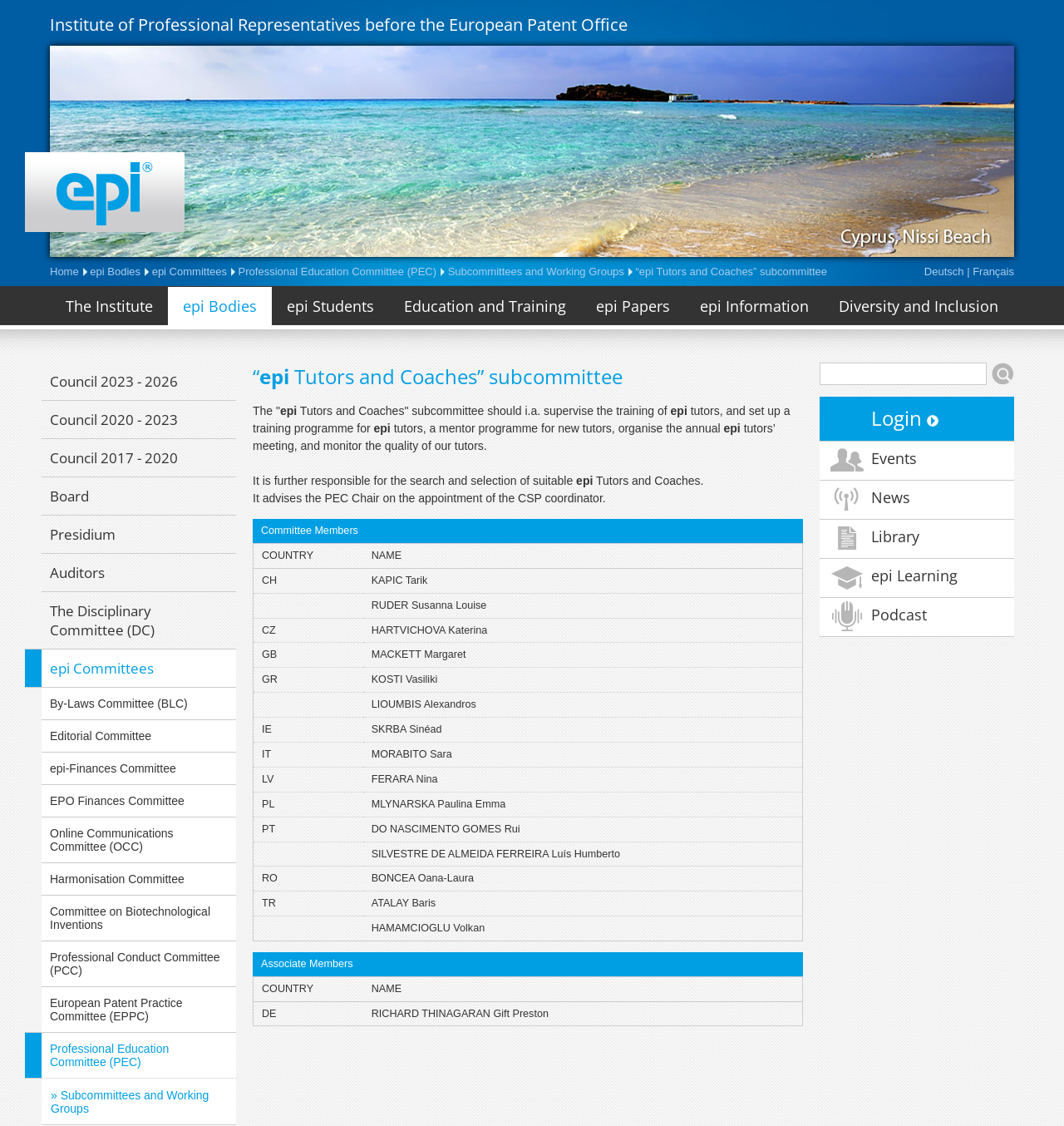Find the bounding box coordinates for the HTML element described in this sentence: "name="search"". Provide the coordinates as four float numbers between 0 and 1, in the format [left, top, right, bottom].

[0.77, 0.322, 0.927, 0.342]